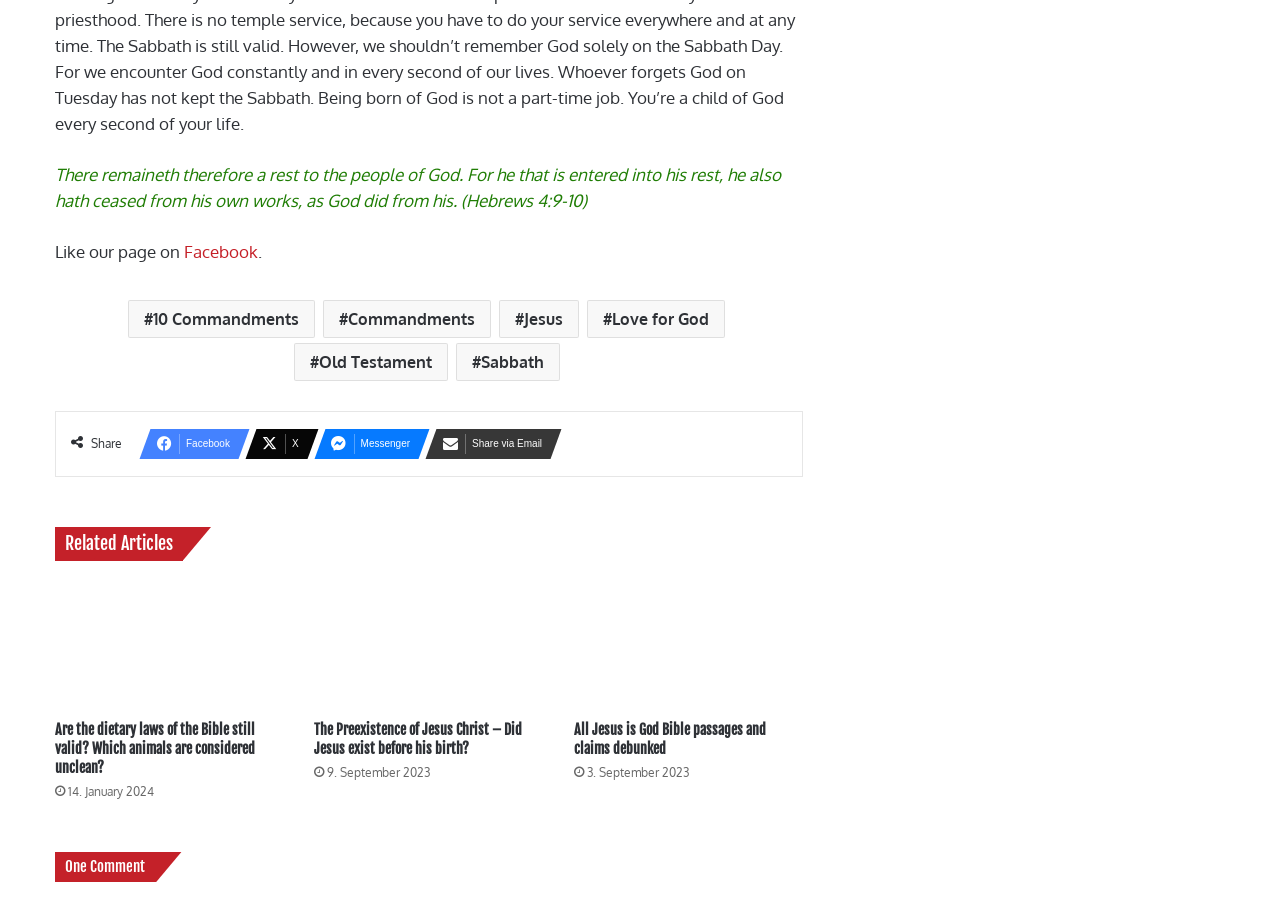Identify the bounding box coordinates of the clickable region to carry out the given instruction: "Read the article about Jesus' preexistence".

[0.246, 0.641, 0.425, 0.784]